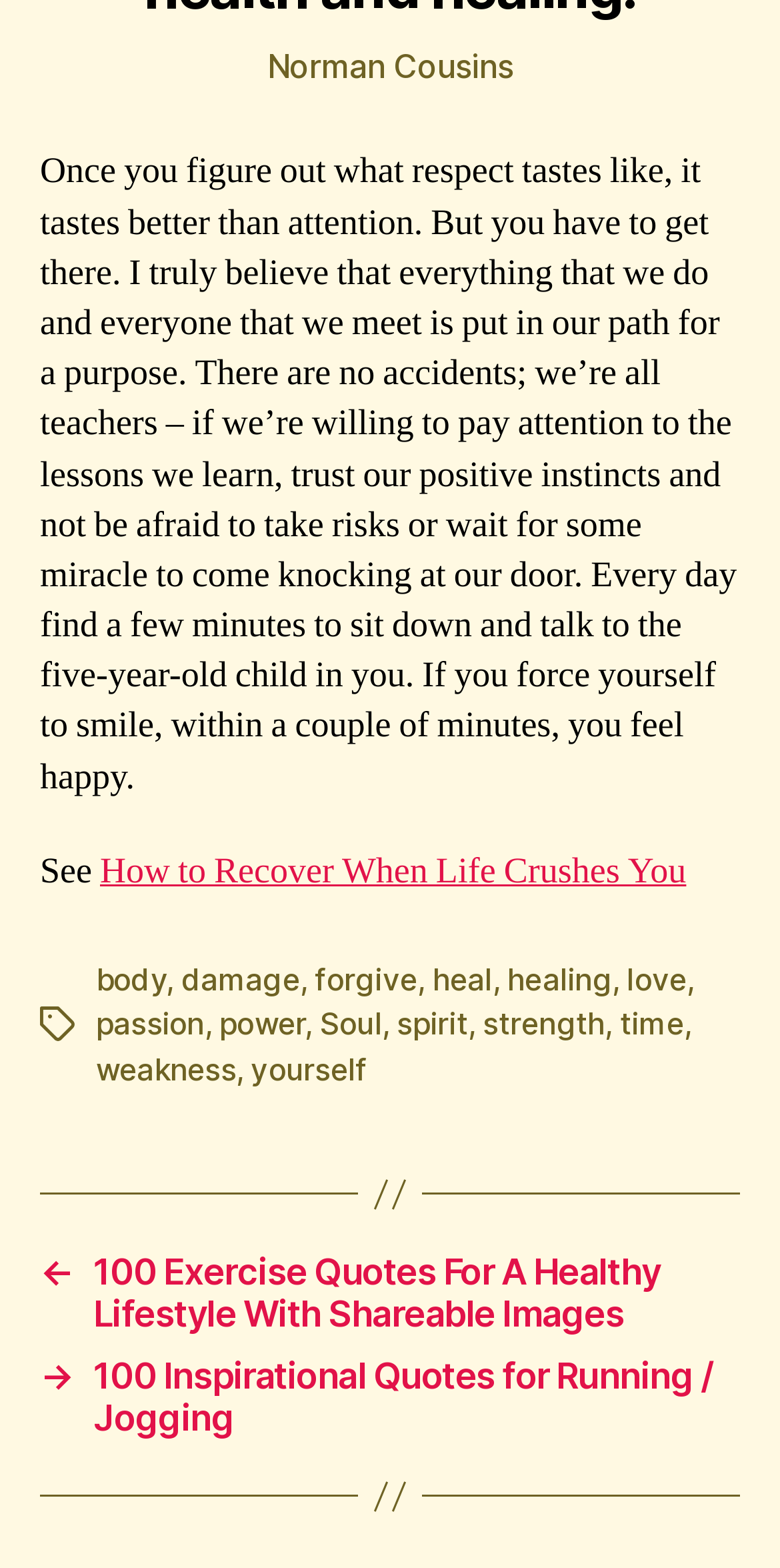Find and specify the bounding box coordinates that correspond to the clickable region for the instruction: "Explore the tag 'body'".

[0.123, 0.612, 0.213, 0.636]